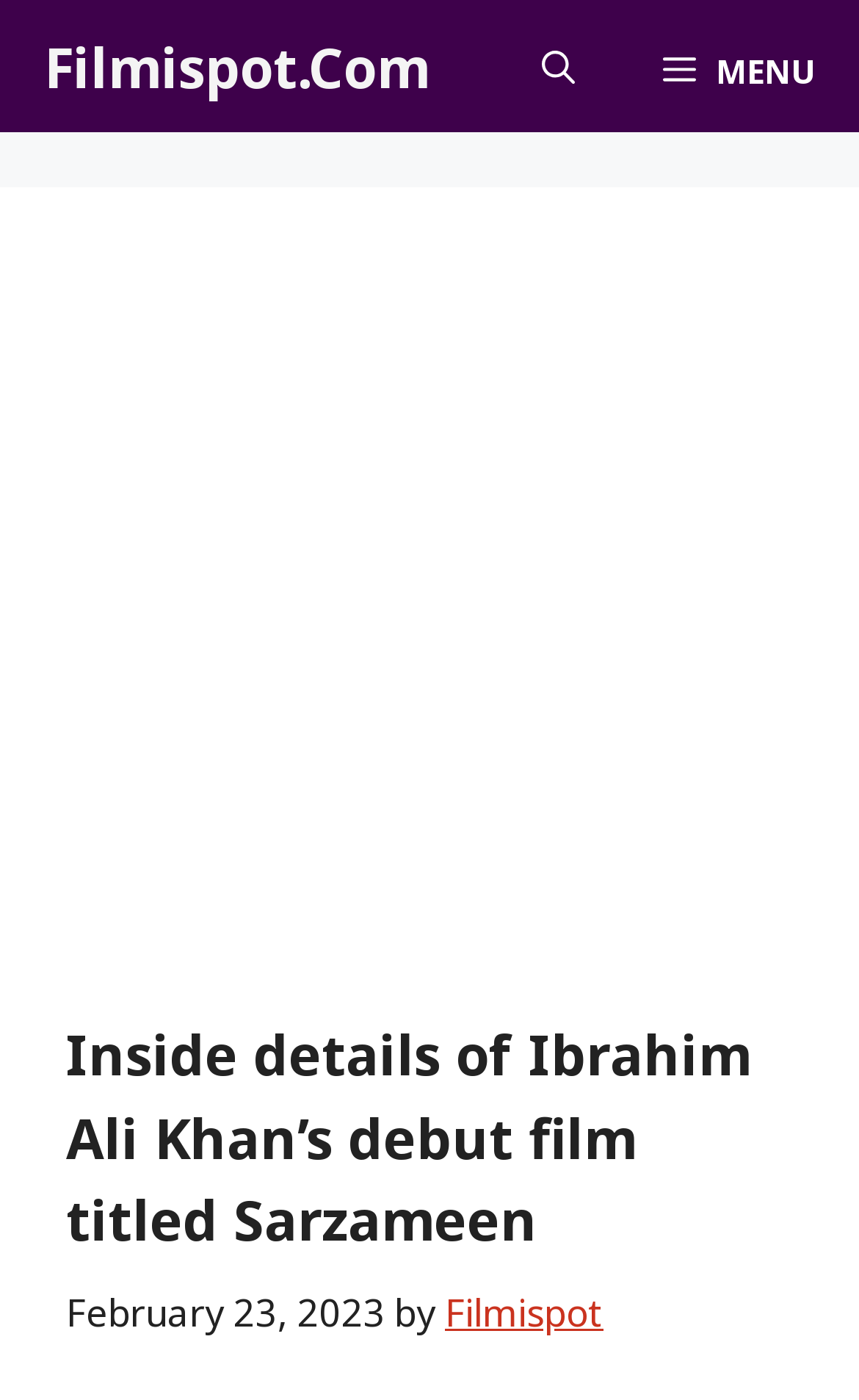Identify and provide the main heading of the webpage.

Inside details of Ibrahim Ali Khan’s debut film titled Sarzameen